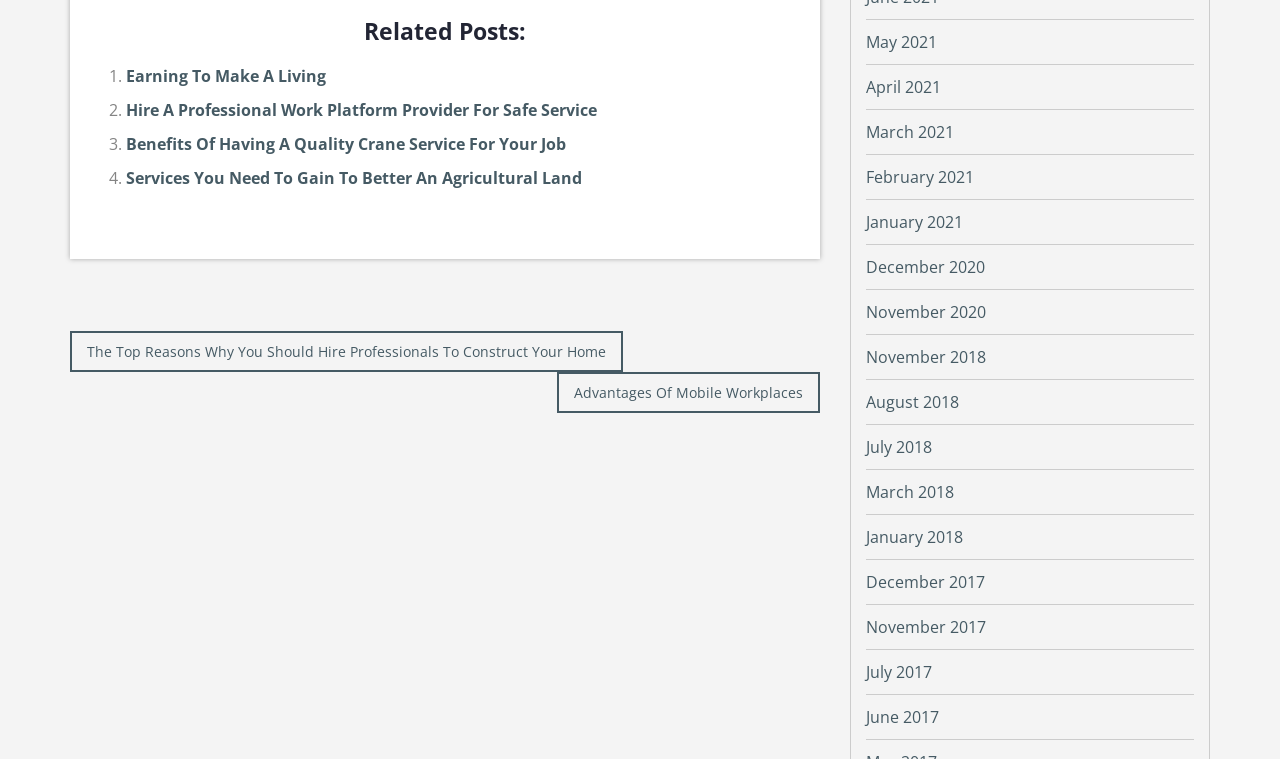Give a short answer using one word or phrase for the question:
How many post navigation links are available?

2